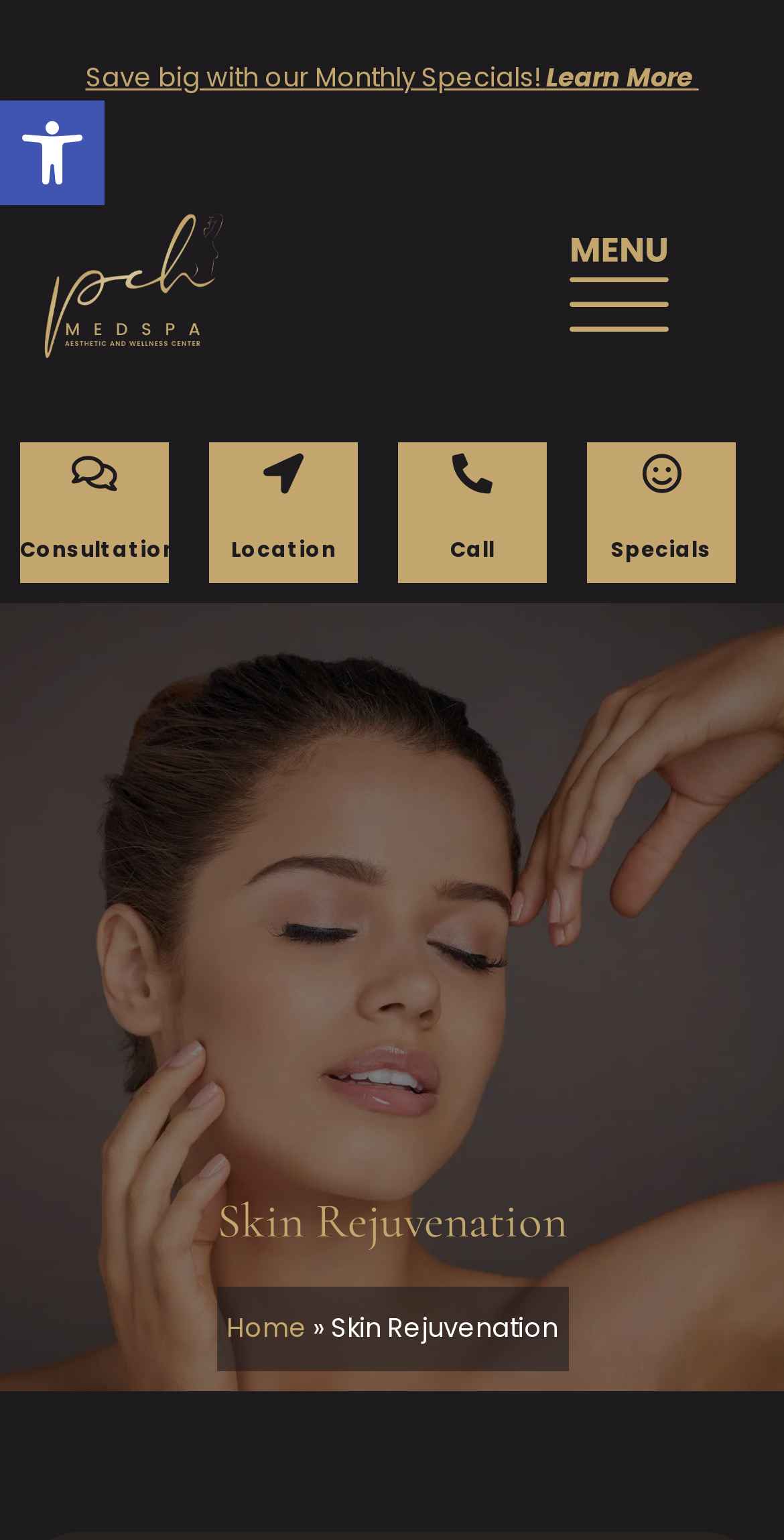Describe every aspect of the webpage in a detailed manner.

The webpage is about skin rejuvenation, specifically highlighting a dermatological laser that offers various treatments. At the top left corner, there is a logo of PCH MedSpa, accompanied by a link to the logo. Next to the logo, there is a menu toggle button. 

Below the logo and menu toggle button, there are several links arranged horizontally, including "Save big with our Monthly Specials! Learn More", "Consultation", "Location", "Call", and "Specials". 

Further down, there is a prominent heading "Skin Rejuvenation" that takes up a significant portion of the screen. Below this heading, there is a link to "Home" followed by a right-facing arrow symbol. 

At the top right corner, there is a small button to open the toolbar accessibility tools, which is accompanied by an image of accessibility tools.